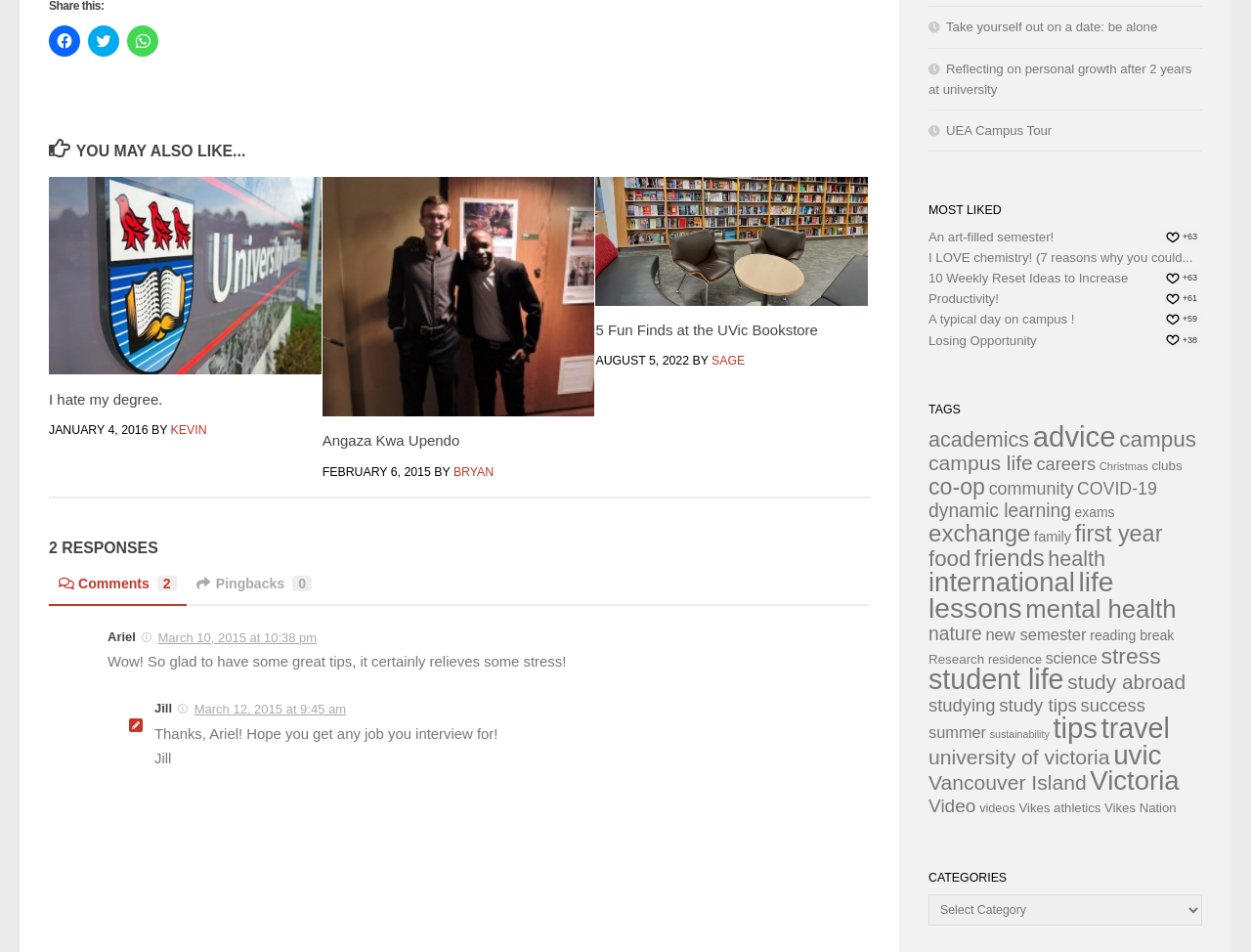How many responses are there to the article?
Based on the visual content, answer with a single word or a brief phrase.

2